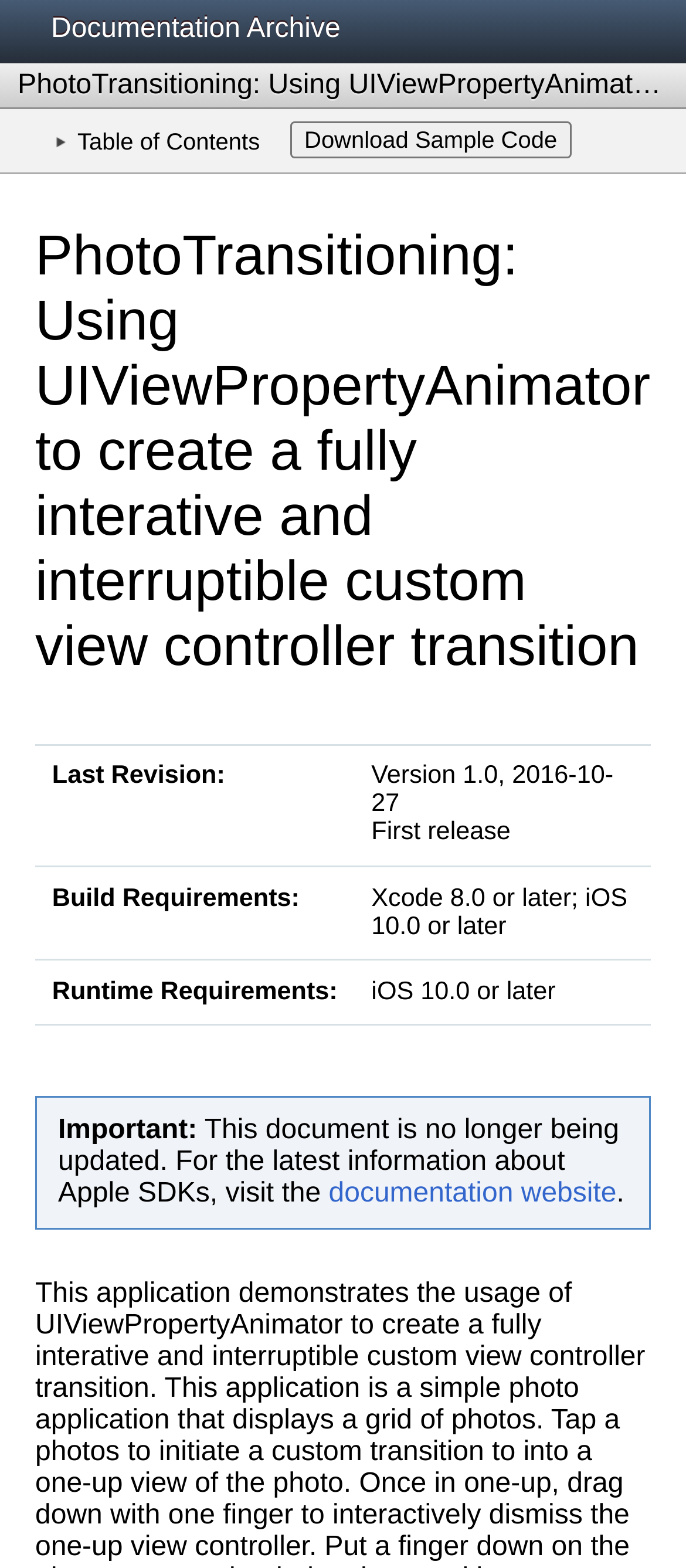What is the text of the first link on the webpage? Refer to the image and provide a one-word or short phrase answer.

Documentation Archive